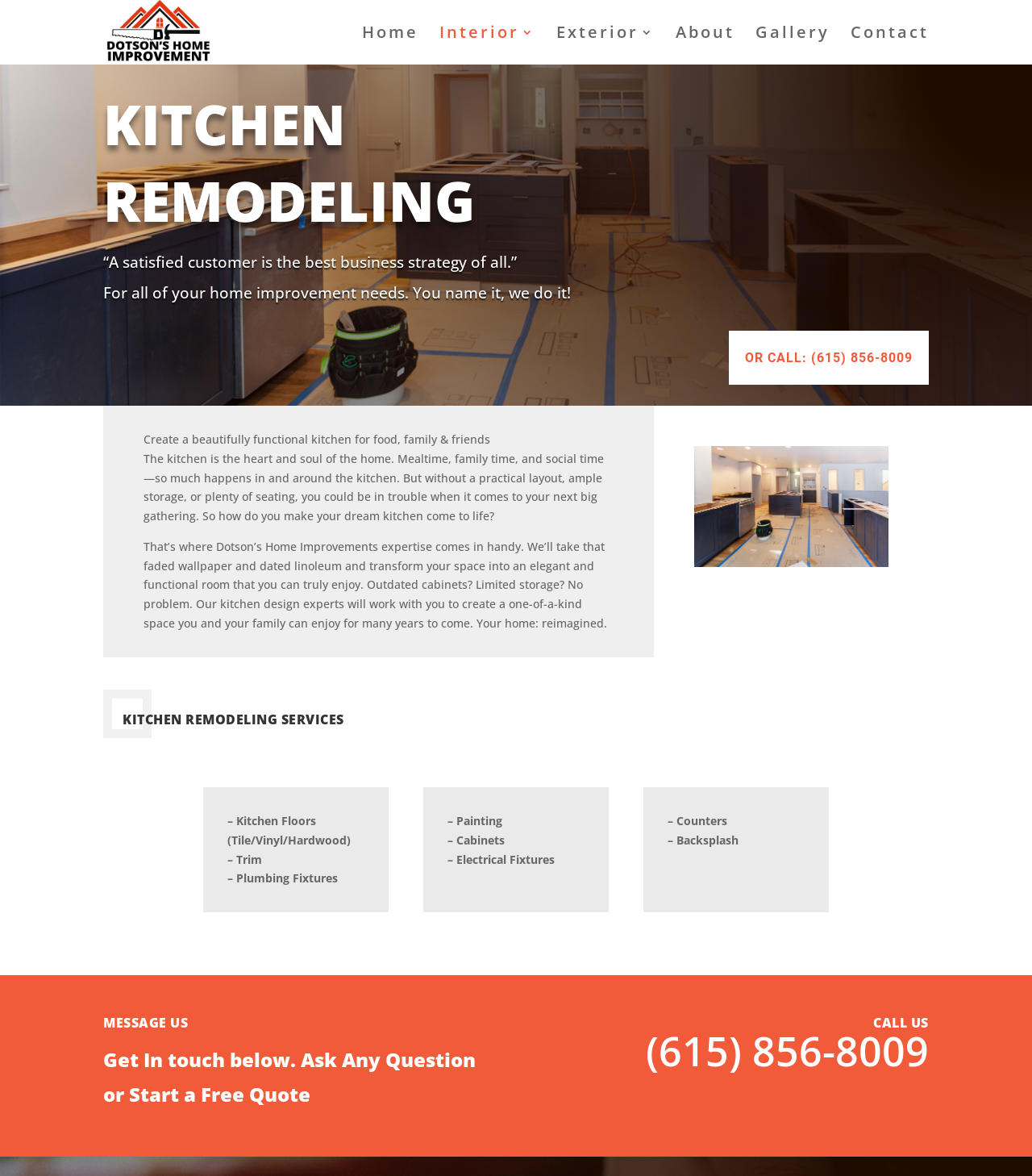Please find the bounding box for the UI component described as follows: "Exterior".

[0.539, 0.023, 0.634, 0.055]